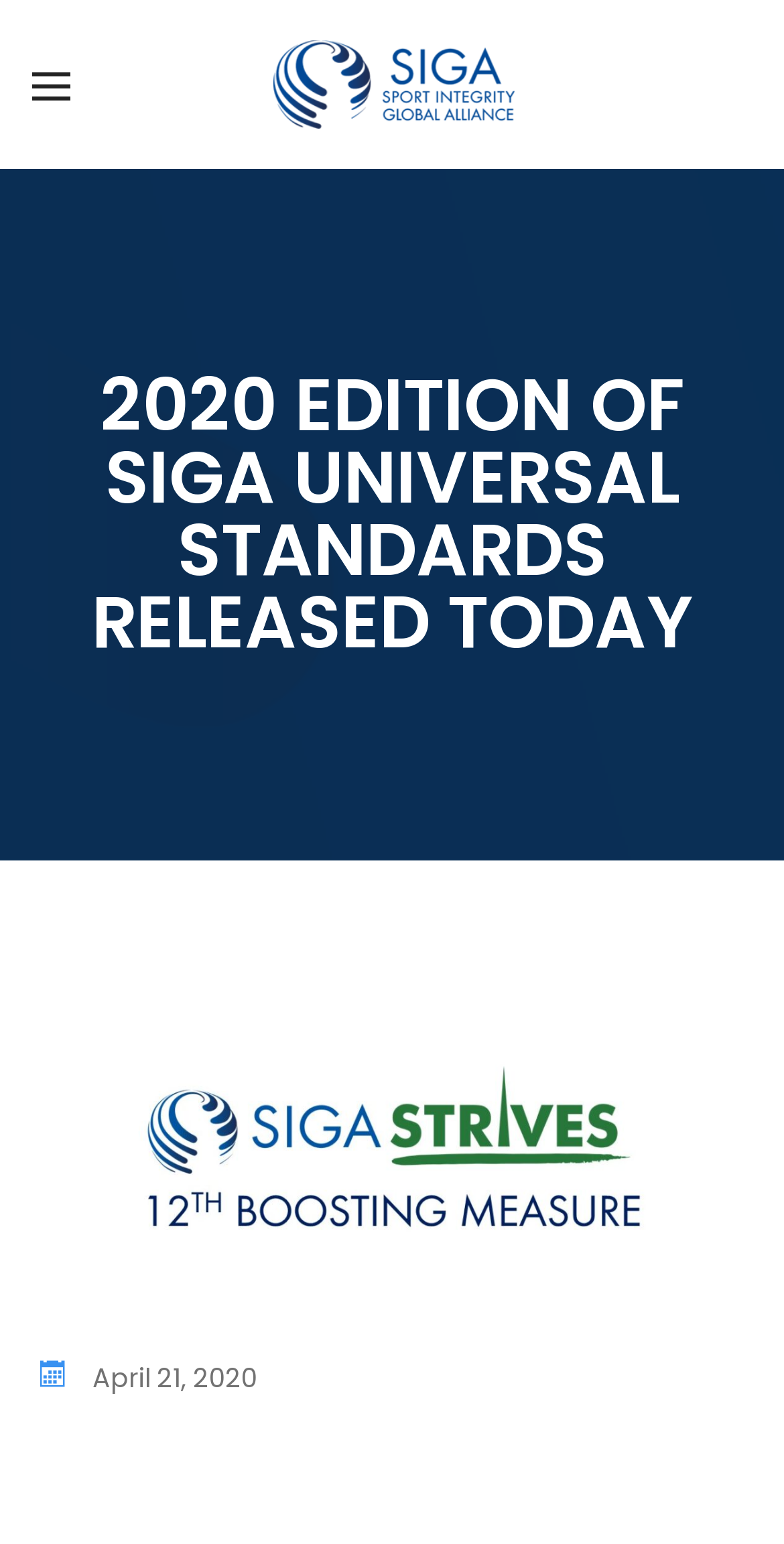Extract the primary header of the webpage and generate its text.

2020 EDITION OF SIGA UNIVERSAL STANDARDS RELEASED TODAY